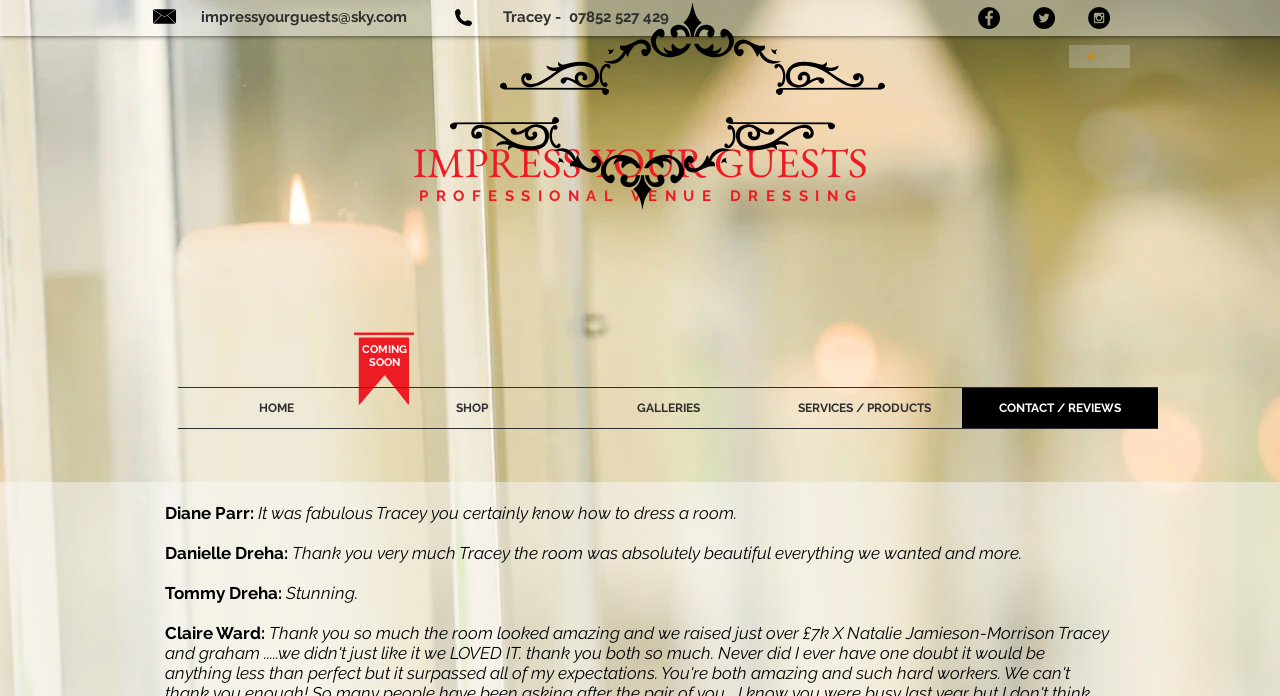Could you find the bounding box coordinates of the clickable area to complete this instruction: "Click the Facebook link"?

[0.764, 0.01, 0.781, 0.042]